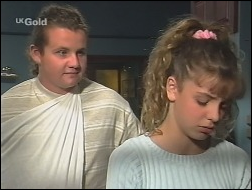Describe the image with as much detail as possible.

In this scene from the iconic Australian soap opera *Neighbours*, we see Toadie Rebecchi and Hannah Martin in an emotionally charged moment. Toadie stands behind Hannah, offering a vulnerable expression that suggests concern. He is clad in a distinctive toga-like outfit, which hints at a playful or dramatic context. Hannah, with her head downcast and a somber demeanor, wears a light blue sweater and appears to be in distress, capturing the gravity of their interaction. This image is from Episode 2585, reflecting the complex dynamics of friendship and conflict in their storyline. The setting is intimate, suggesting a private conversation that may reveal deeper emotional struggles between the characters.